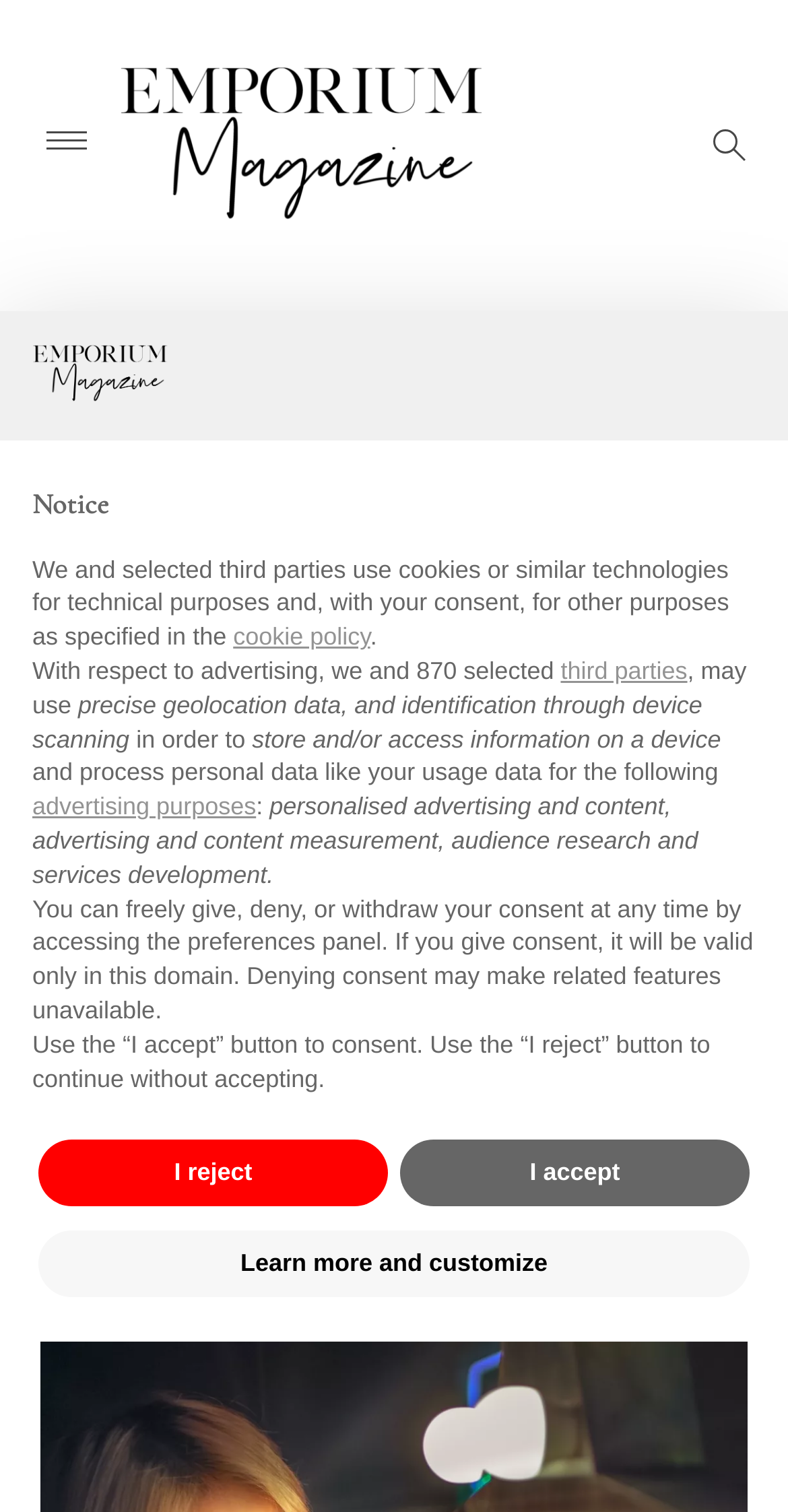What type of content is featured in the 'Emporium Magazine' section?
Using the image, respond with a single word or phrase.

Articles